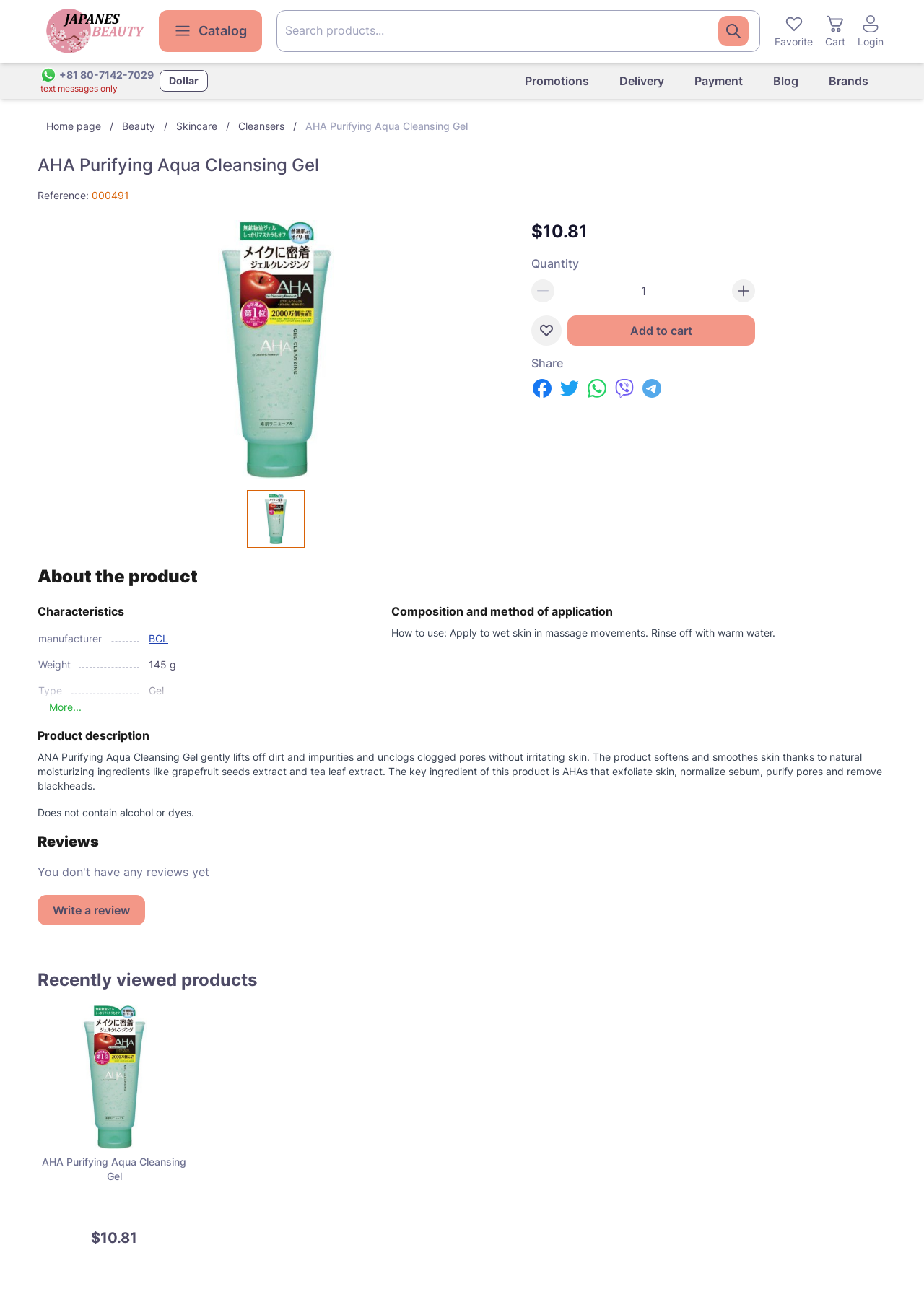Generate a comprehensive description of the webpage.

This webpage is about a product called "AHA Purifying Aqua Cleansing Gel". At the top left corner, there is a site logo, and next to it, there are navigation buttons for "Catalog", "Favorite", "Cart", and "Login". Below these buttons, there is a search bar where users can input keywords to search for products.

On the top right corner, there is a phone number "+81 80-7142-7029" that accepts text messages only. Below it, there are currency options and links to "Promotions", "Delivery", "Payment", "Blog", and "Brands".

The main content of the page is divided into sections. The first section displays the product name "AHA Purifying Aqua Cleansing Gel" in a large font. Below it, there is a carousel with a single slide that shows an image of the product. The carousel has navigation buttons to move to the previous or next slide, but they are currently disabled.

To the right of the carousel, there is a section that displays the product's price, "$10.81", and a quantity input field. Below it, there are buttons to add the product to favorites or cart, and a "Share" button with links to share the product on social media.

The next section is about the product's characteristics, which are displayed in a table with rows for "Manufacturer", "Weight", "Type", "Purpose/Concern", "Application Area", and "Gender". Each row has a header and a cell that displays the corresponding information.

Finally, there is a section with a heading "About the product" that likely contains a detailed description of the product, but the exact content is not specified.